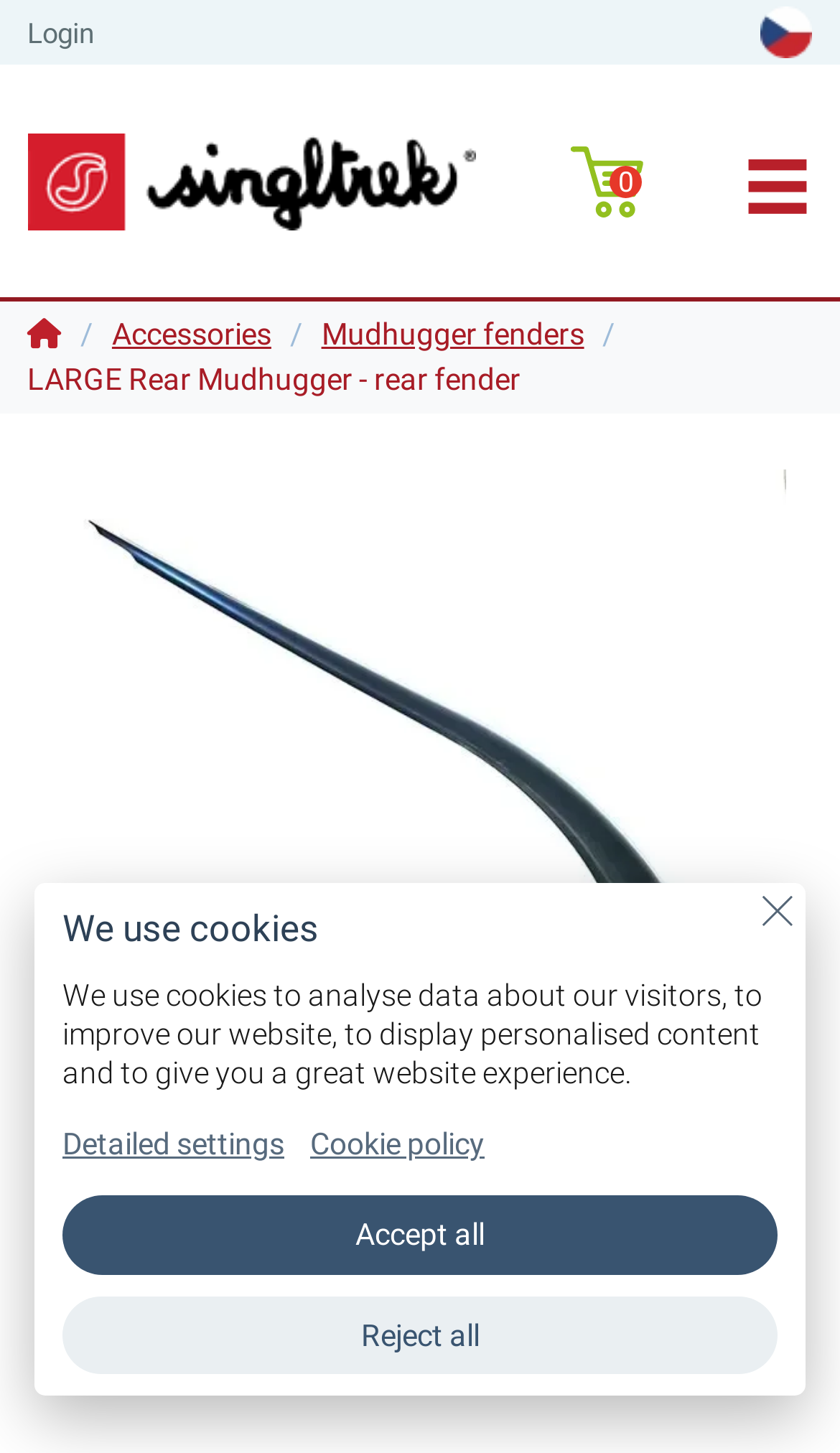How many language options are available? Observe the screenshot and provide a one-word or short phrase answer.

1